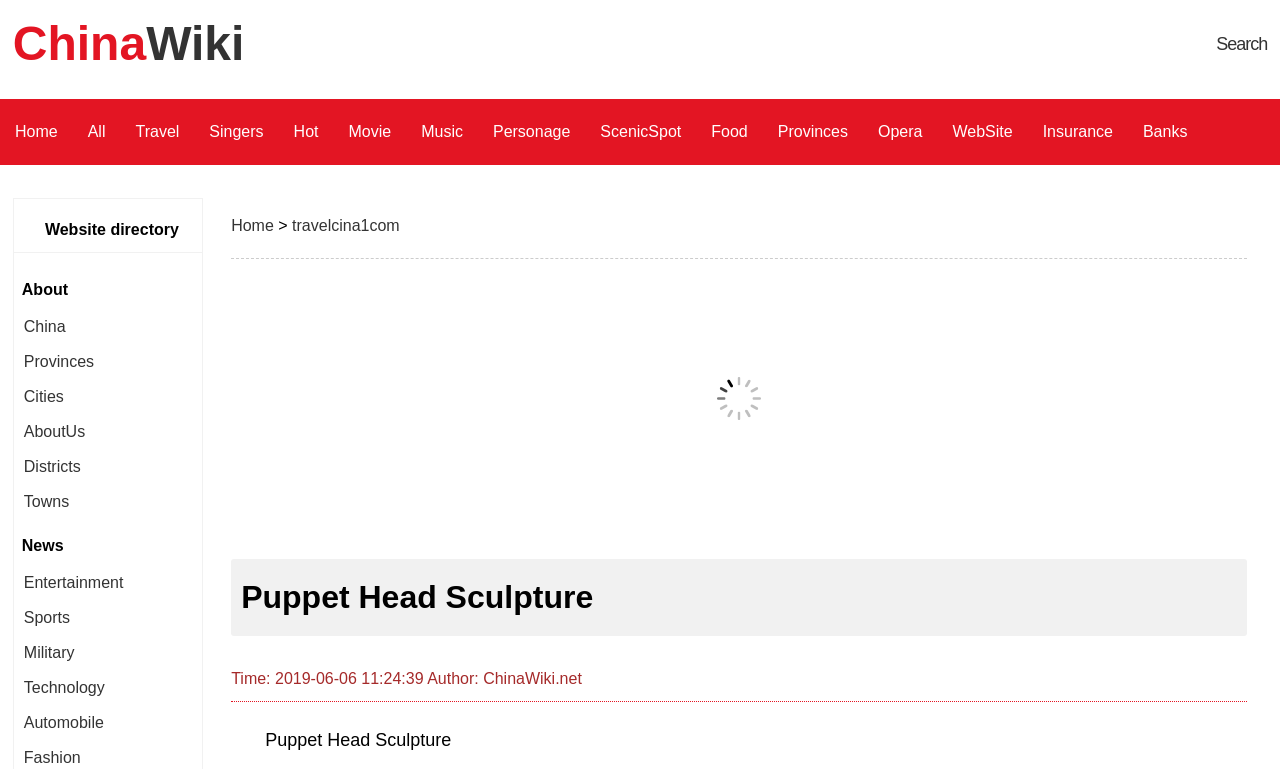Identify the bounding box coordinates of the clickable region necessary to fulfill the following instruction: "go to ABOUT page". The bounding box coordinates should be four float numbers between 0 and 1, i.e., [left, top, right, bottom].

None